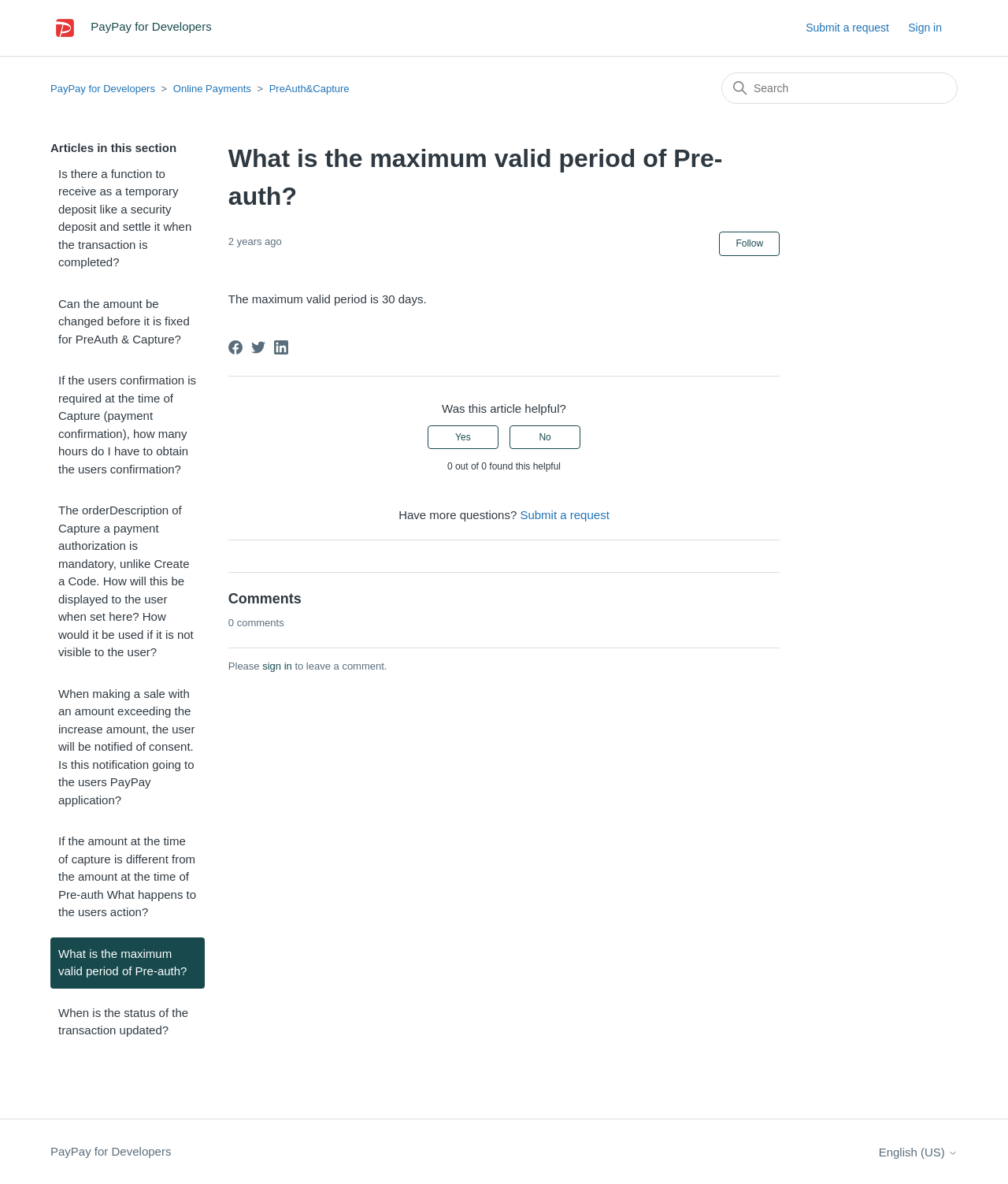Please specify the bounding box coordinates of the clickable region to carry out the following instruction: "Sign in". The coordinates should be four float numbers between 0 and 1, in the format [left, top, right, bottom].

[0.901, 0.017, 0.95, 0.031]